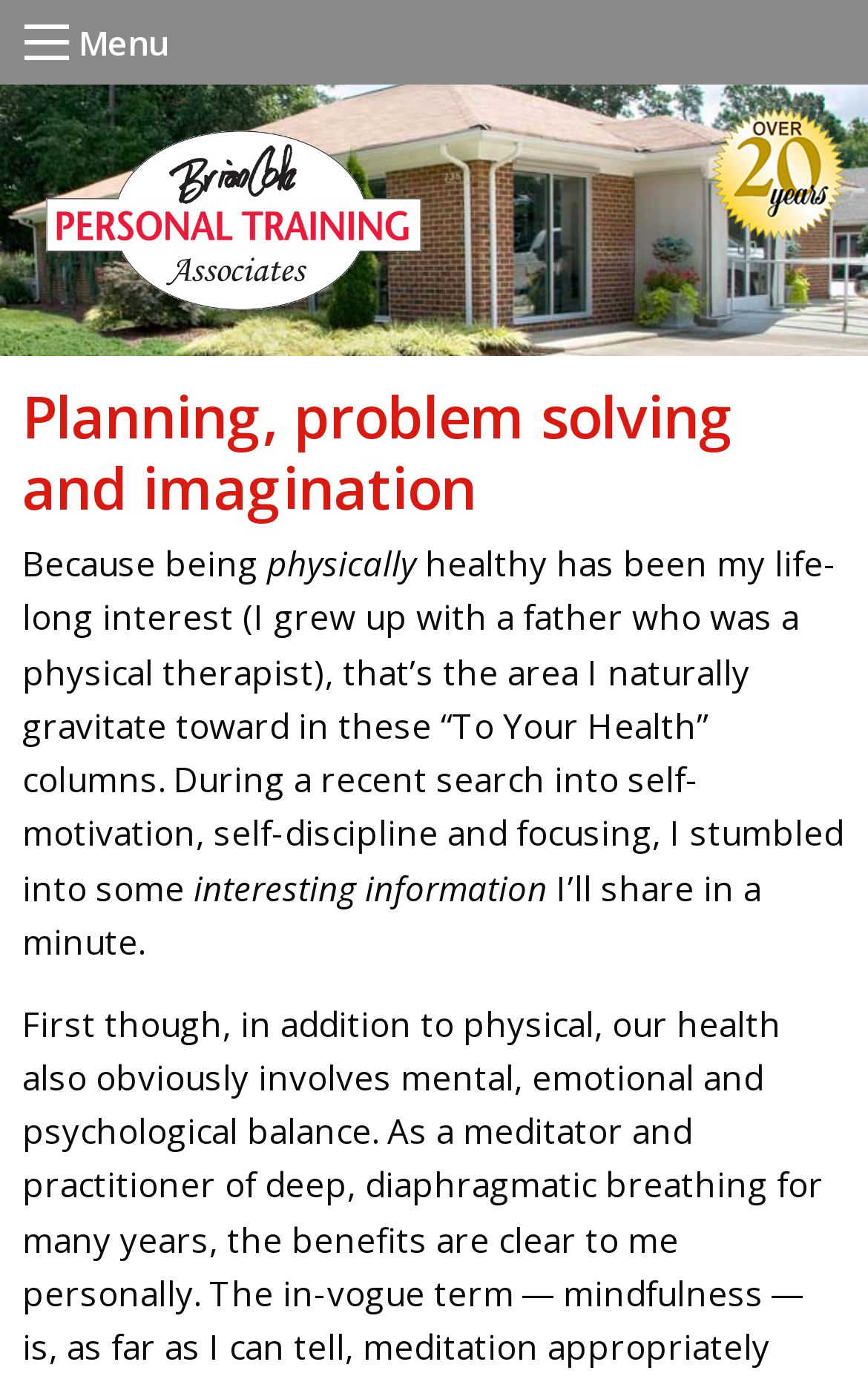What is the topic of the article?
Please answer the question with as much detail and depth as you can.

The topic of the article can be inferred from the text 'During a recent search into self-motivation, self-discipline and focusing, I stumbled into some interesting information'.